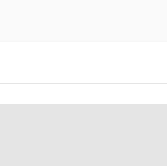What is the business celebrating? Using the information from the screenshot, answer with a single word or phrase.

Million units milestone